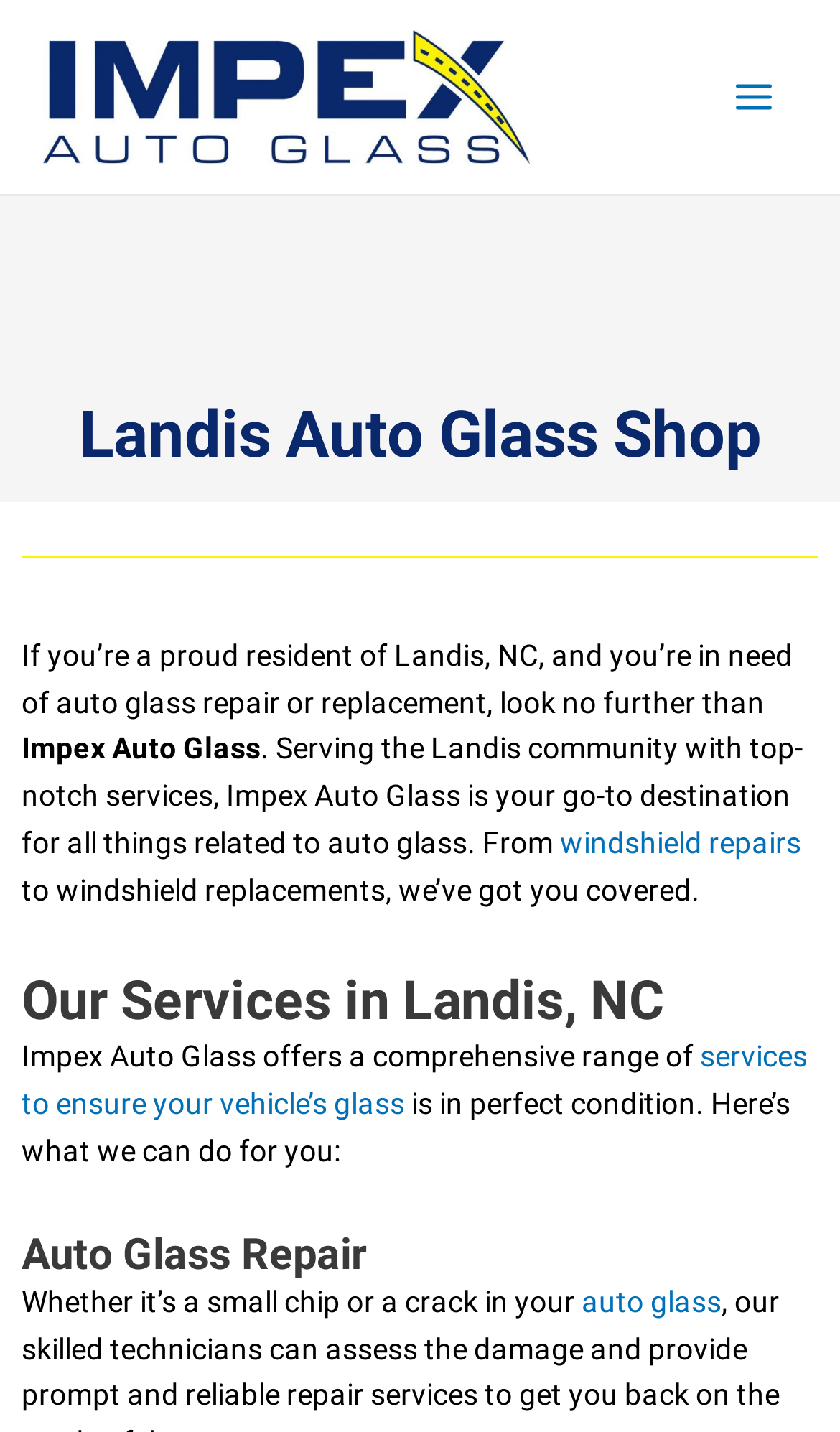Identify the bounding box coordinates for the UI element described as: "title="cropped-IMPEX_AG_YEL.jpg - Impex Auto Glass"".

[0.051, 0.053, 0.631, 0.077]